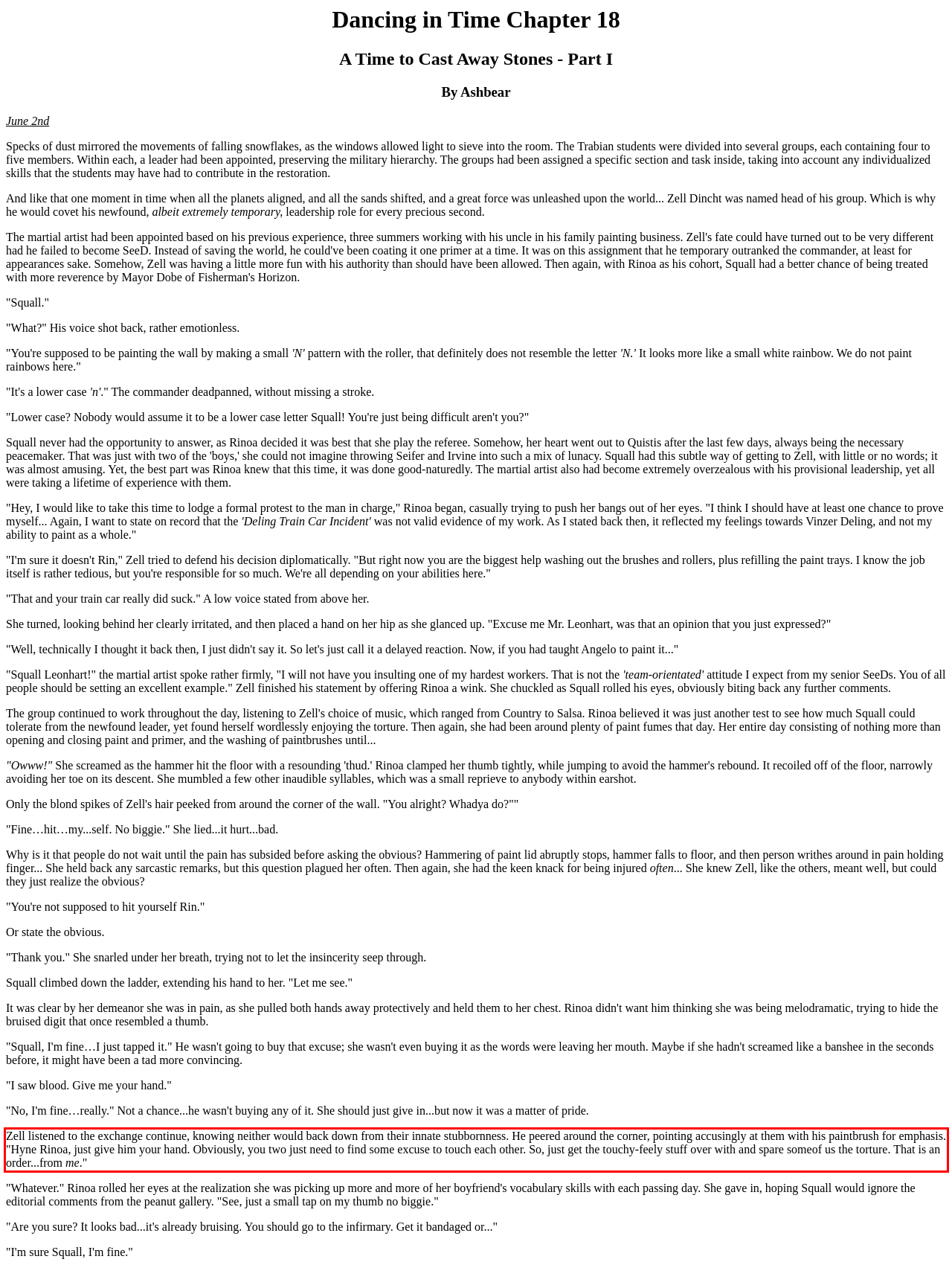Please look at the webpage screenshot and extract the text enclosed by the red bounding box.

Zell listened to the exchange continue, knowing neither would back down from their innate stubbornness. He peered around the corner, pointing accusingly at them with his paintbrush for emphasis. "Hyne Rinoa, just give him your hand. Obviously, you two just need to find some excuse to touch each other. So, just get the touchy-feely stuff over with and spare someof us the torture. That is an order...from me."